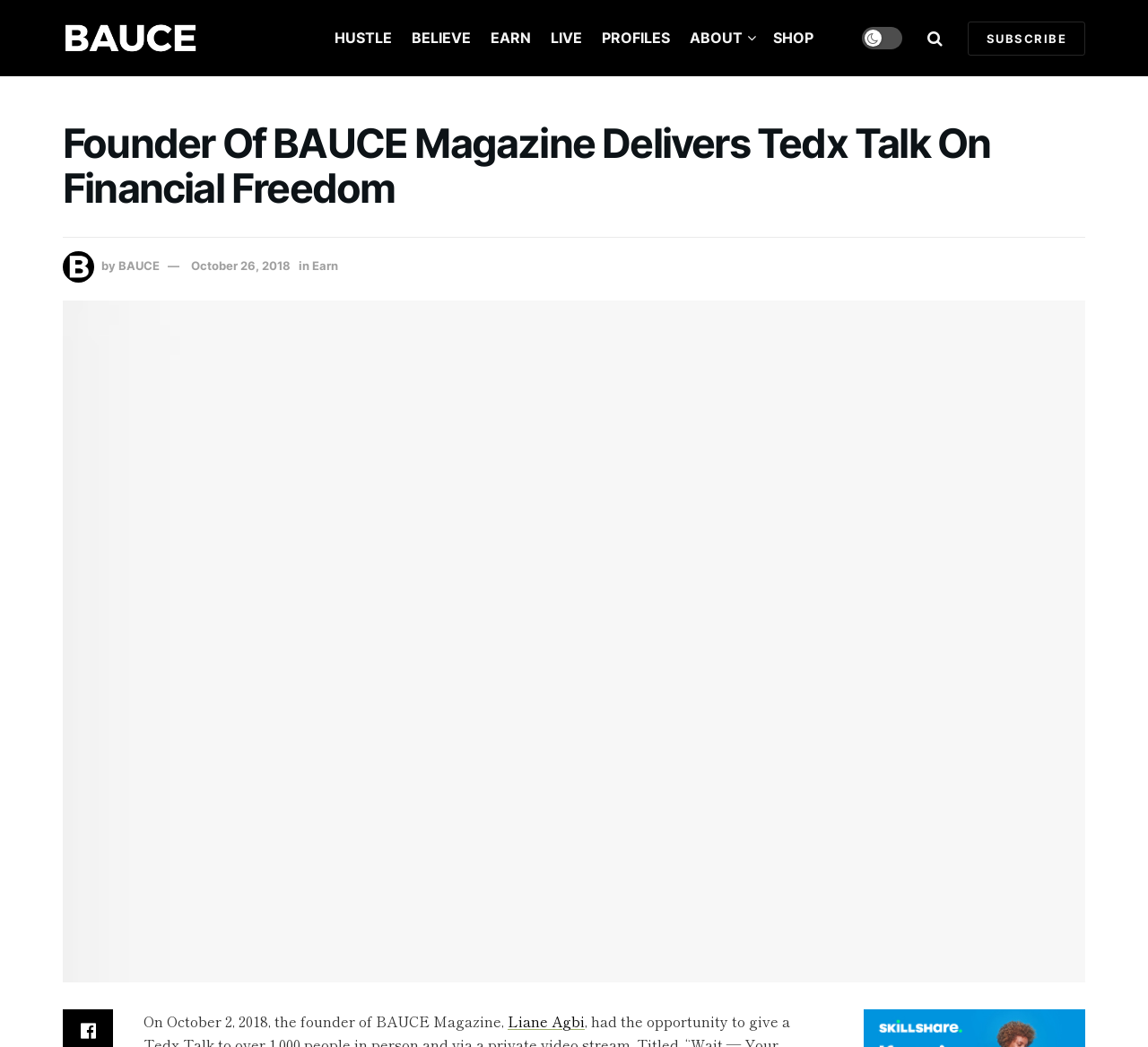Determine the bounding box of the UI element mentioned here: "alt="BAUCE Magazine"". The coordinates must be in the format [left, top, right, bottom] with values ranging from 0 to 1.

[0.055, 0.022, 0.172, 0.051]